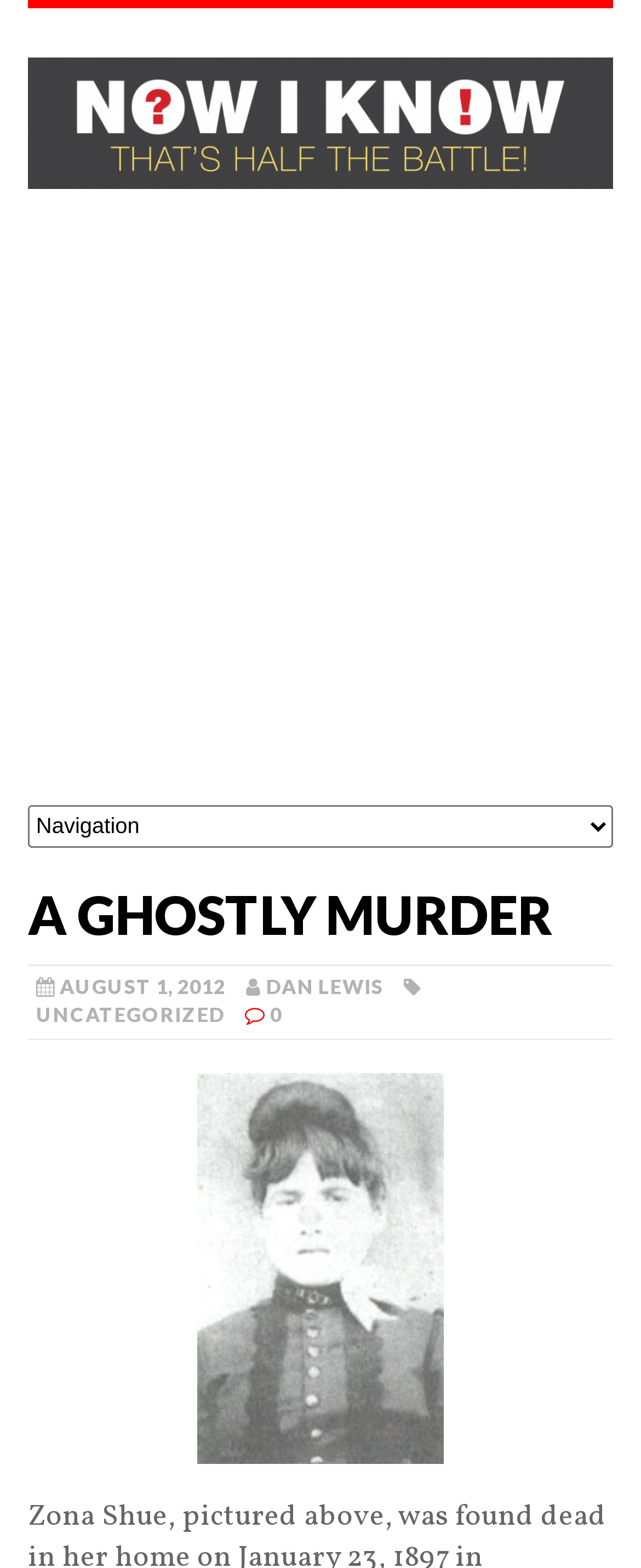Is the article part of a series? Using the information from the screenshot, answer with a single word or phrase.

No